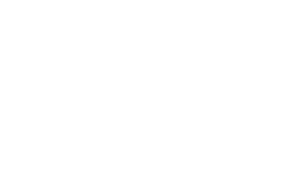Carefully examine the image and provide an in-depth answer to the question: What is the purpose of the built-in retractable pipe deburrer?

According to the caption, the built-in retractable pipe deburrer is designed to ensure clean edges after cutting, which is an essential feature for precise and consistent usage.